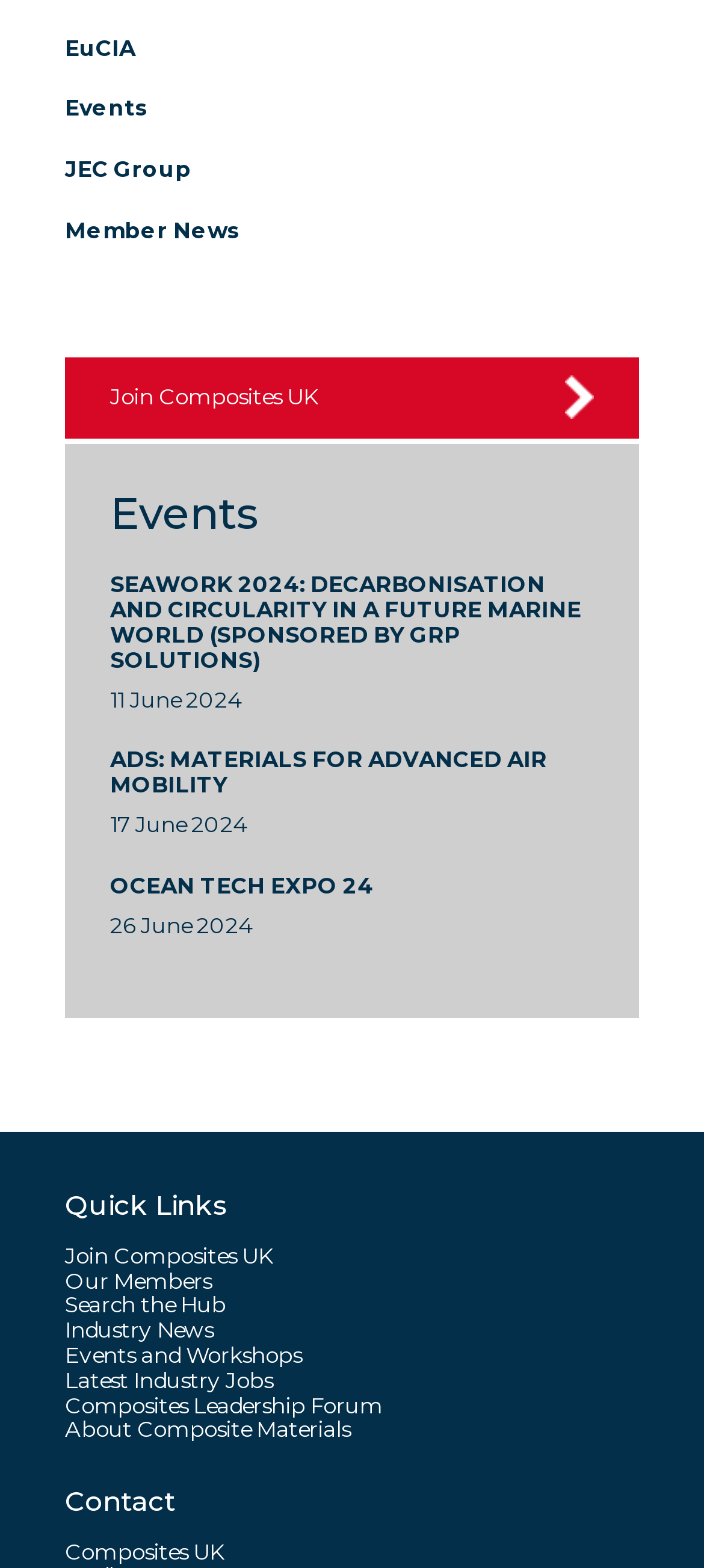Identify the bounding box coordinates for the element you need to click to achieve the following task: "Click on EuCIA link". Provide the bounding box coordinates as four float numbers between 0 and 1, in the form [left, top, right, bottom].

[0.092, 0.021, 0.192, 0.039]